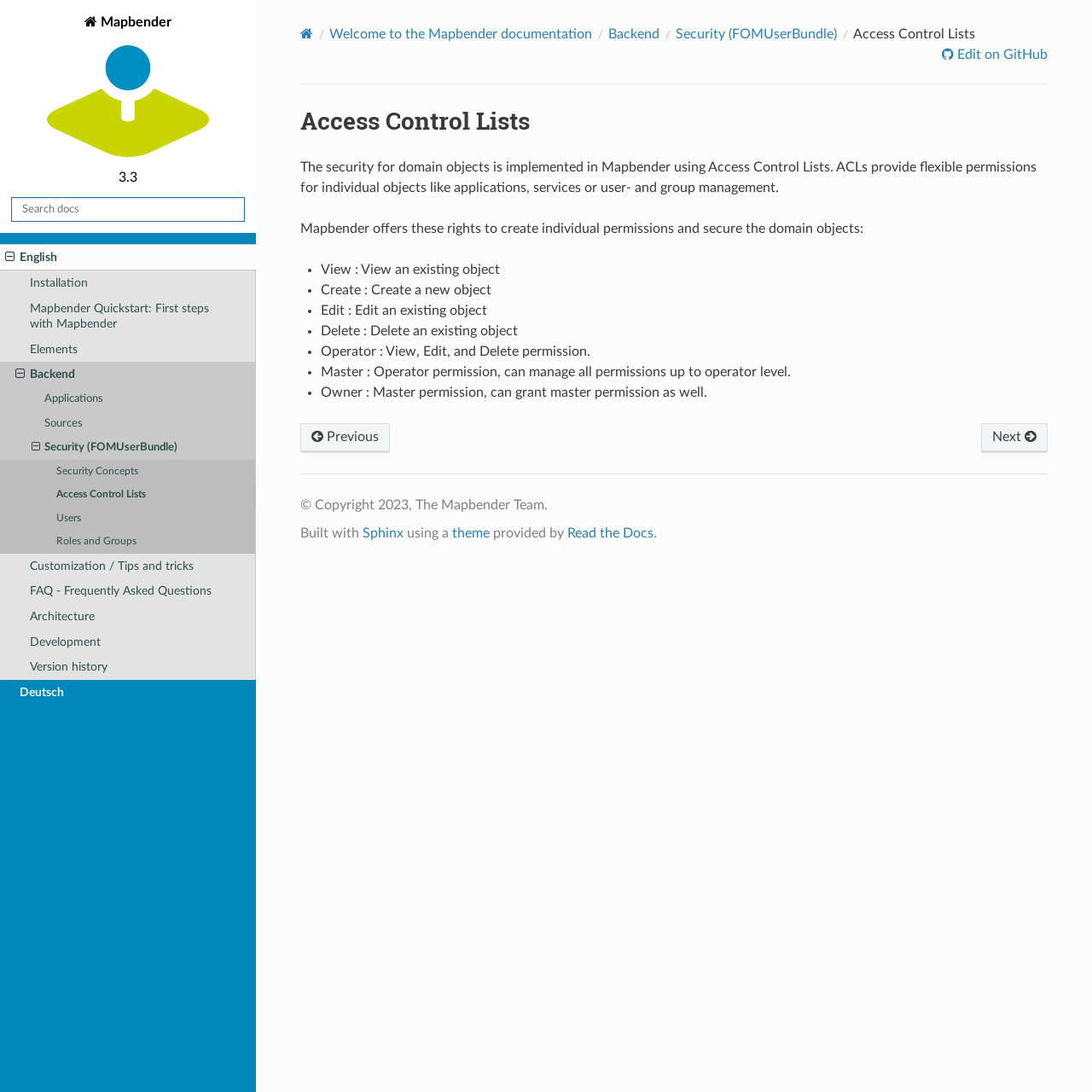Locate the bounding box coordinates of the clickable element to fulfill the following instruction: "Go to next page". Provide the coordinates as four float numbers between 0 and 1 in the format [left, top, right, bottom].

[0.899, 0.387, 0.96, 0.415]